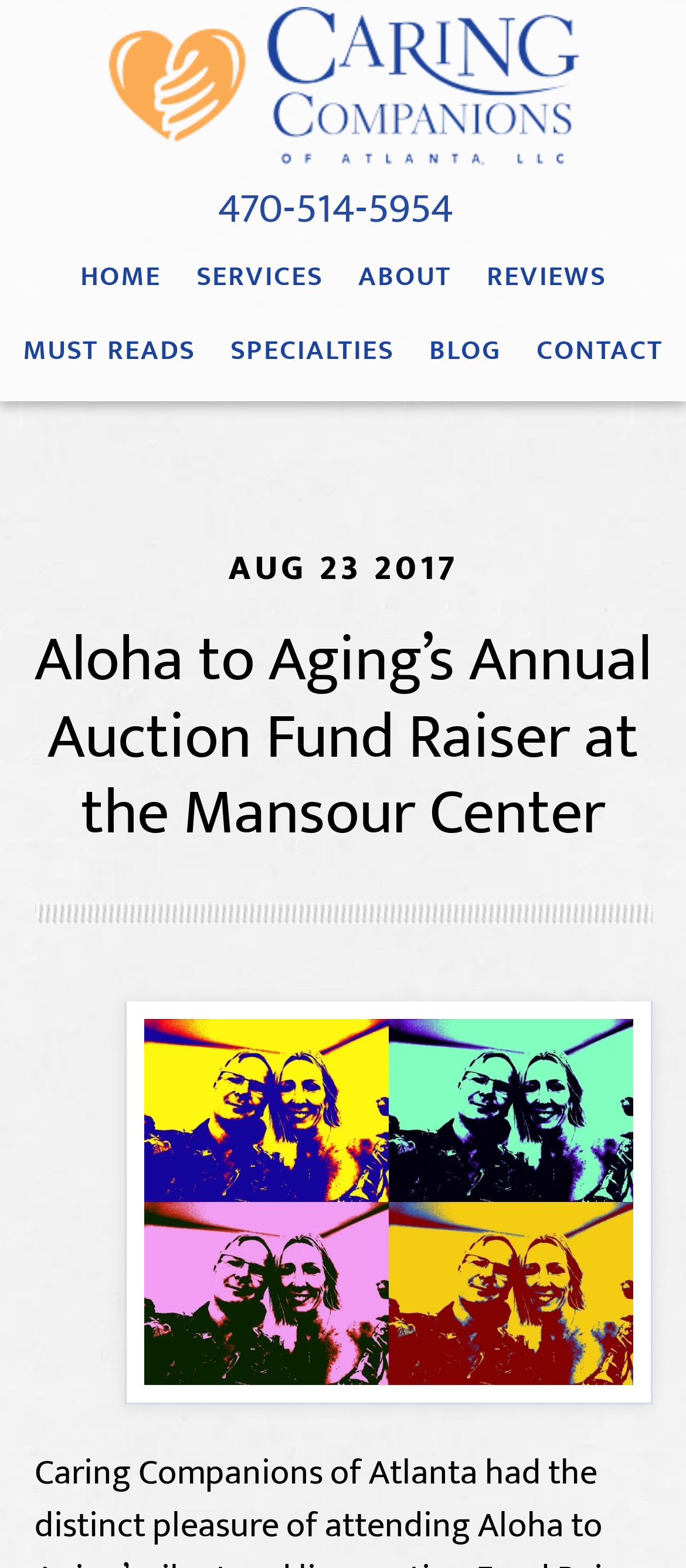Provide the bounding box coordinates of the area you need to click to execute the following instruction: "view the about page".

[0.501, 0.162, 0.678, 0.209]